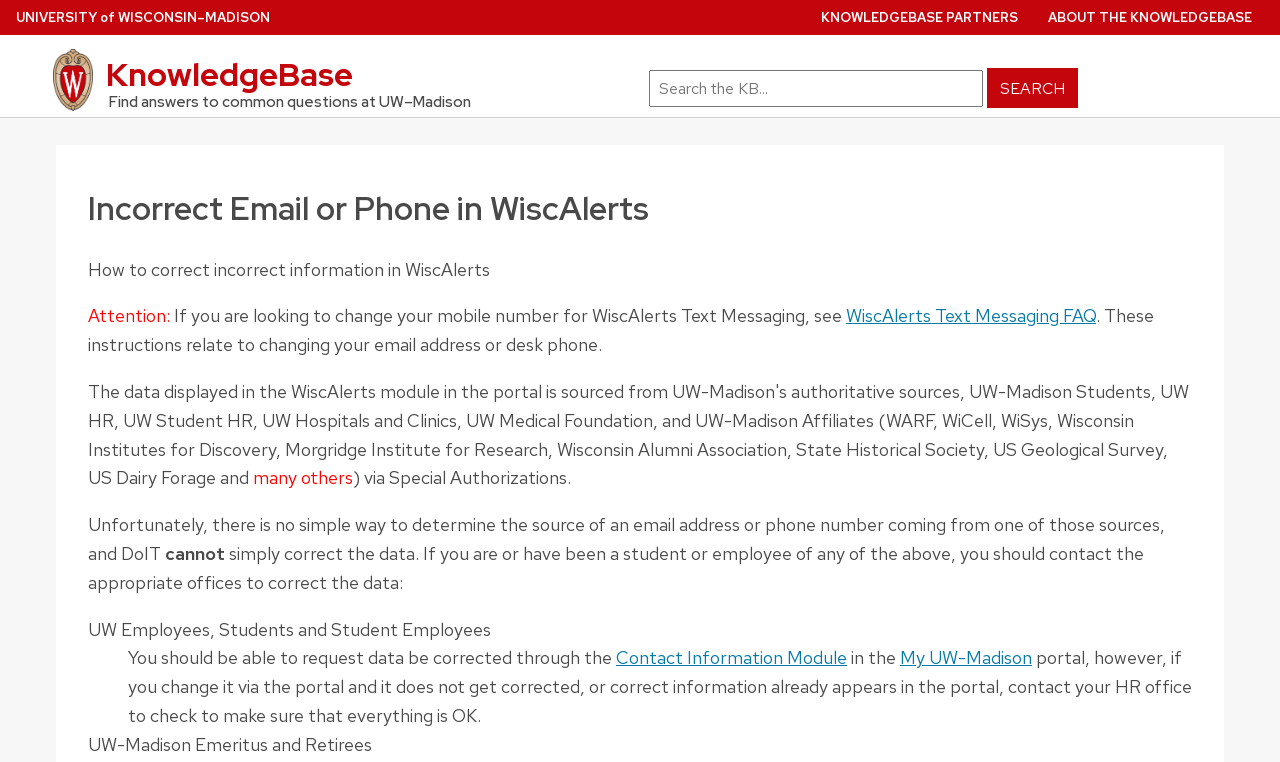Identify the main heading of the webpage and provide its text content.

Incorrect Email or Phone in WiscAlerts